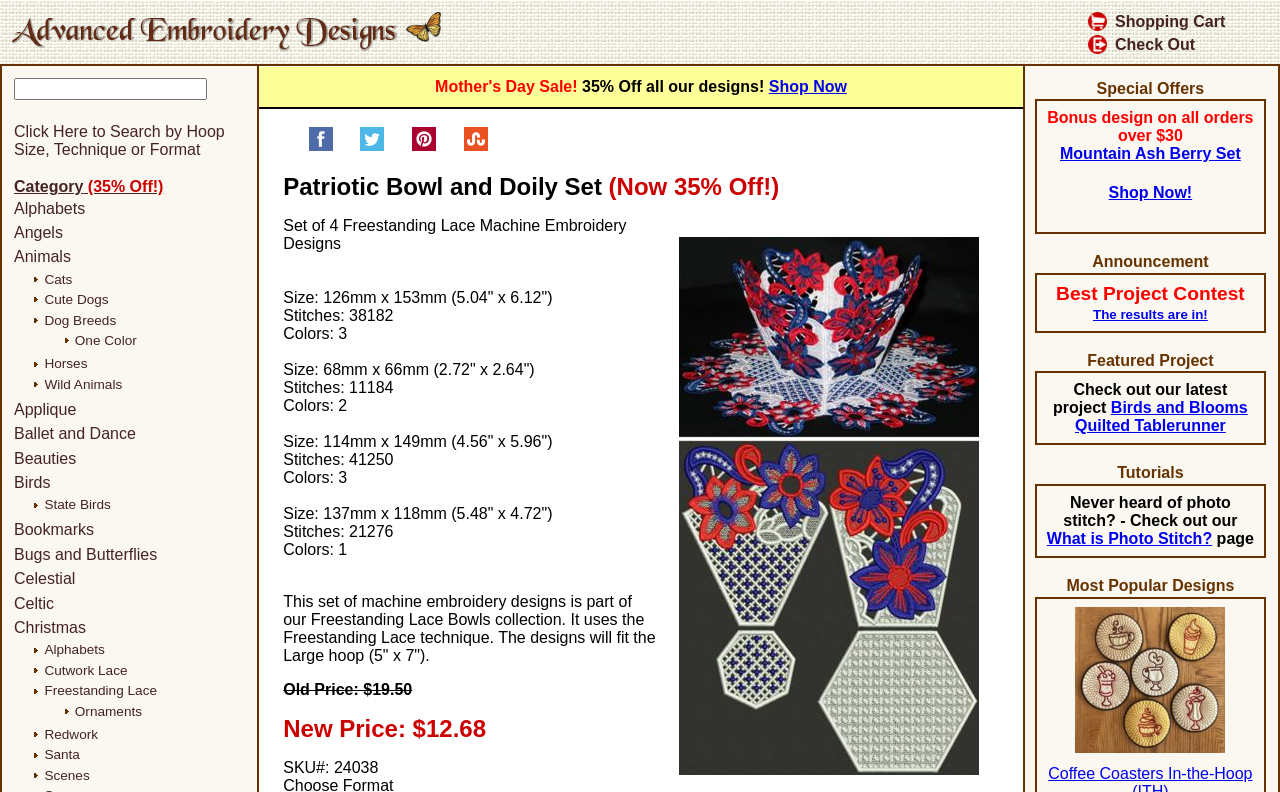Locate the bounding box coordinates of the clickable area needed to fulfill the instruction: "Share on Facebook".

[0.241, 0.176, 0.26, 0.195]